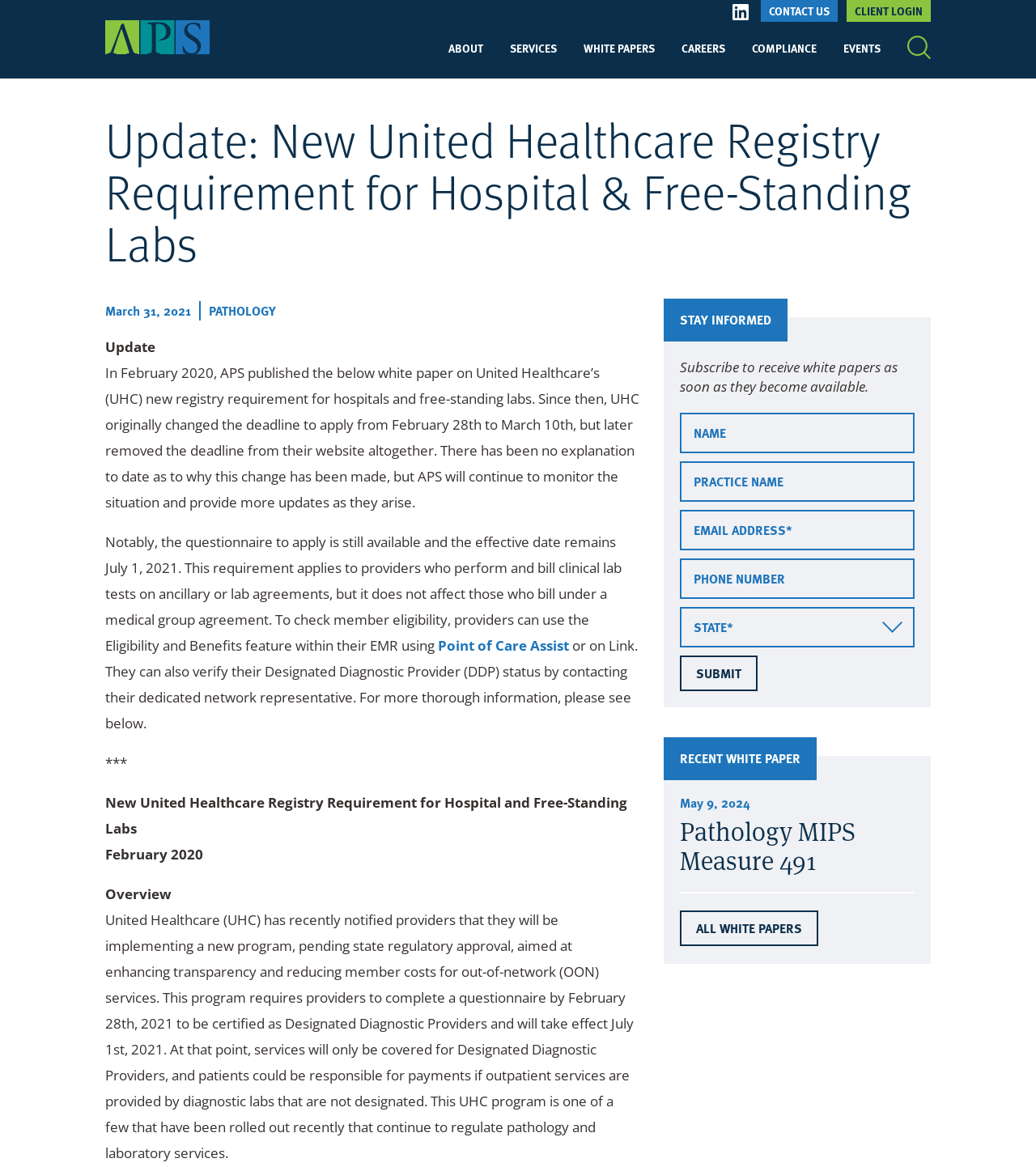Locate the bounding box coordinates of the area where you should click to accomplish the instruction: "Contact us".

[0.734, 0.0, 0.809, 0.019]